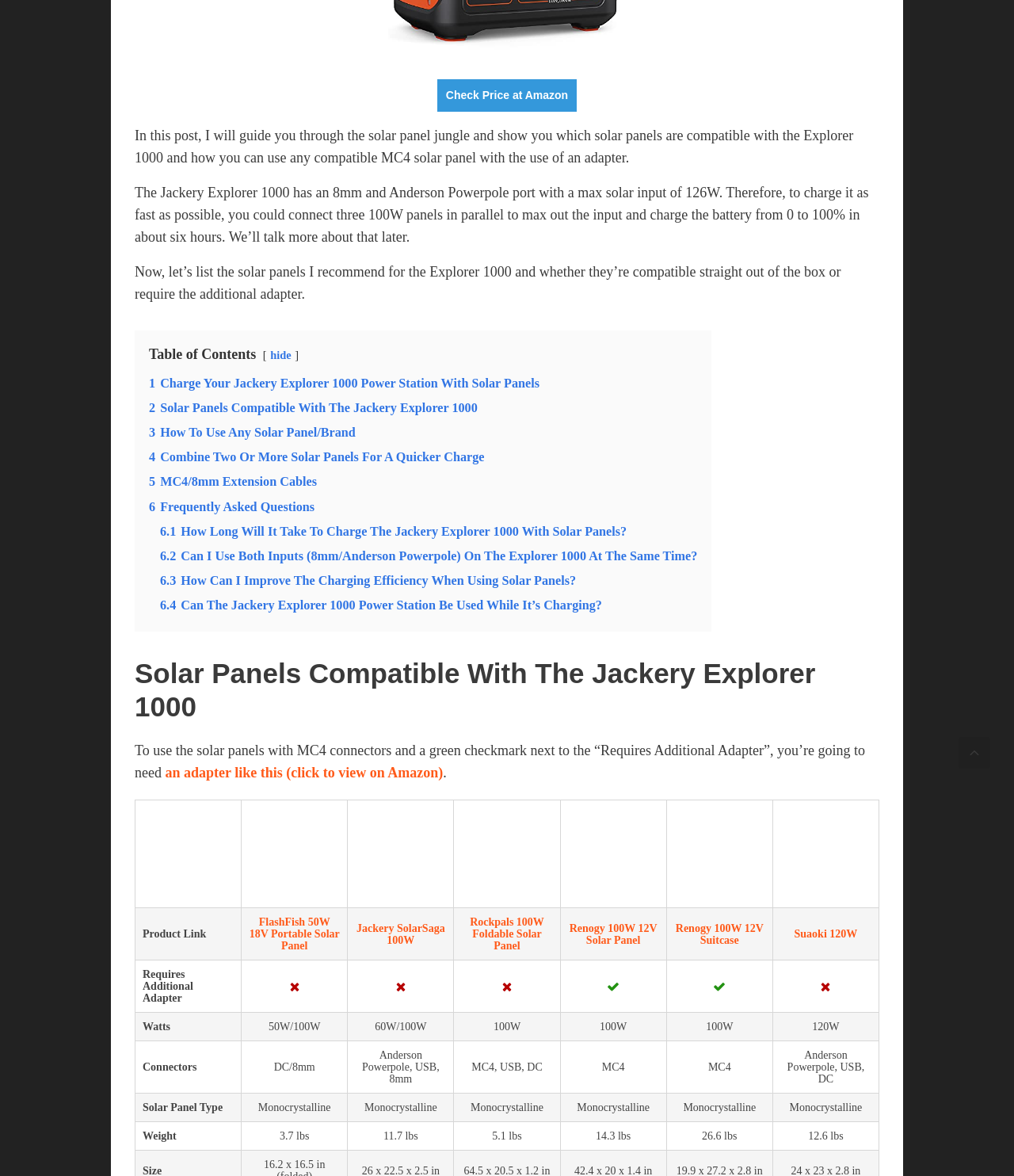How many solar panels can be connected in parallel to charge the Jackery Explorer 1000?
Please provide a detailed answer to the question.

The text states that 'to charge it as fast as possible, you could connect three 100W panels in parallel to max out the input and charge the battery from 0 to 100% in about six hours.'